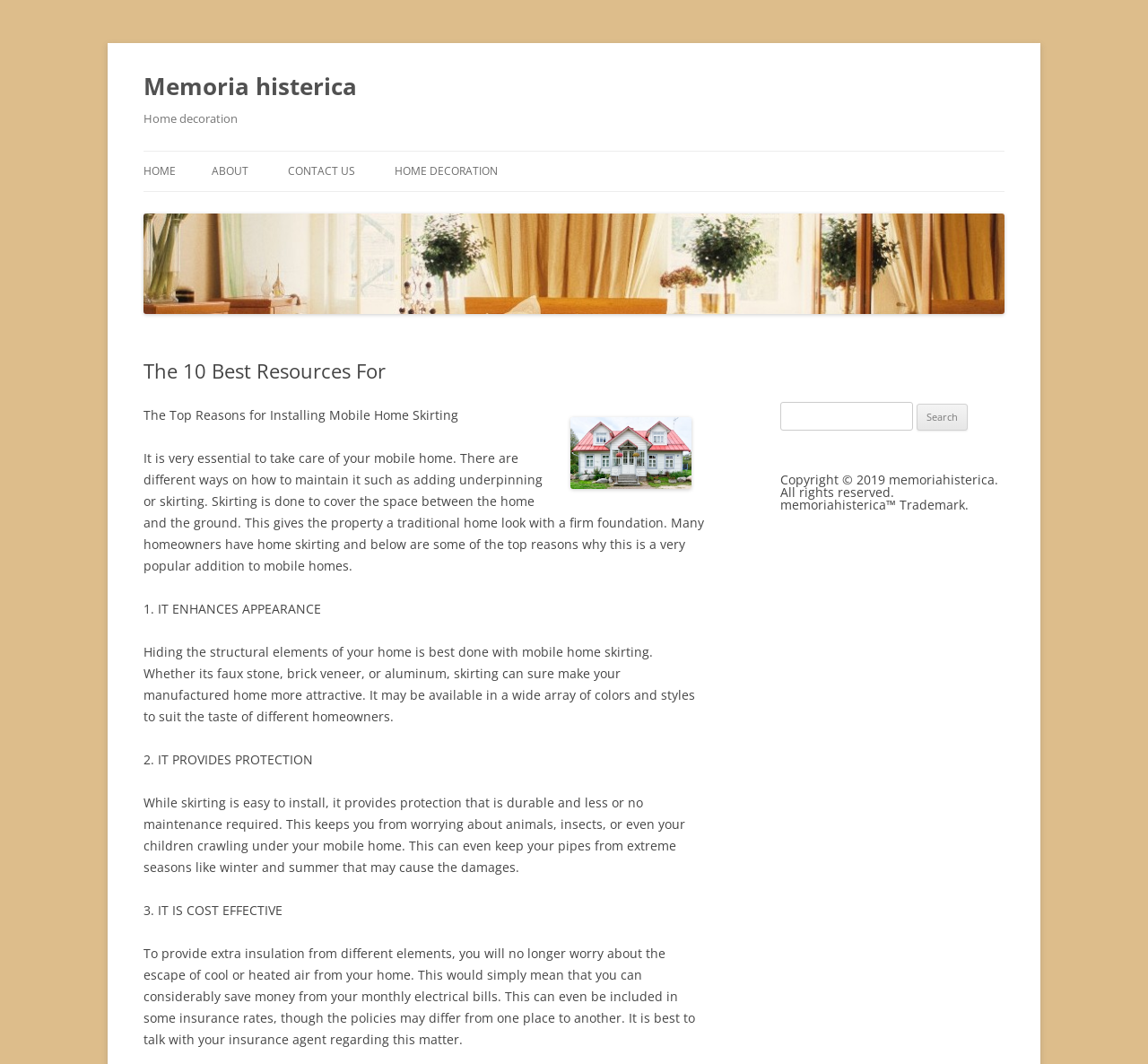What is the purpose of mobile home skirting?
Using the image as a reference, answer the question with a short word or phrase.

Enhance appearance, provide protection, and cost-effective